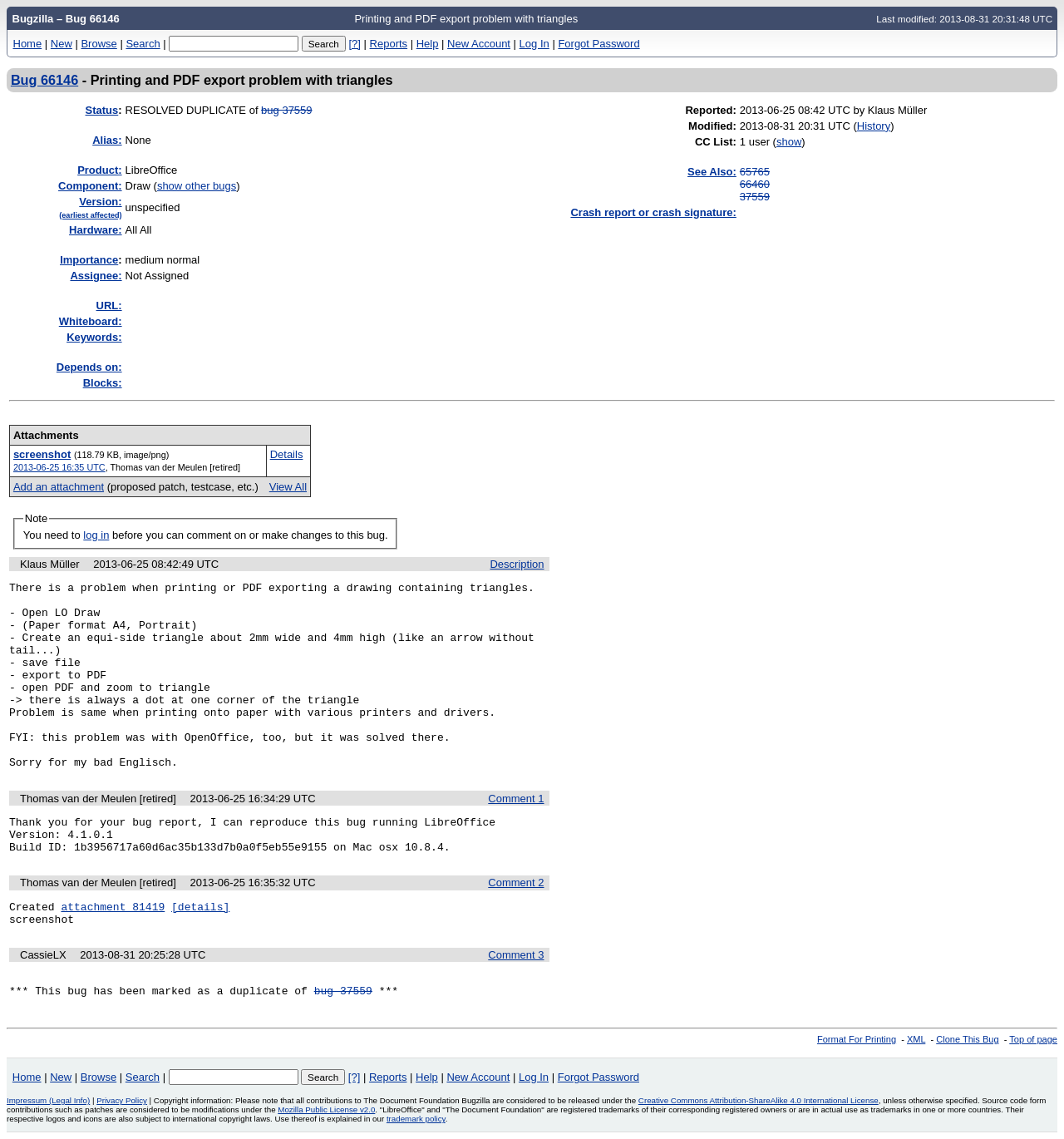Using the description "Our Company", predict the bounding box of the relevant HTML element.

None